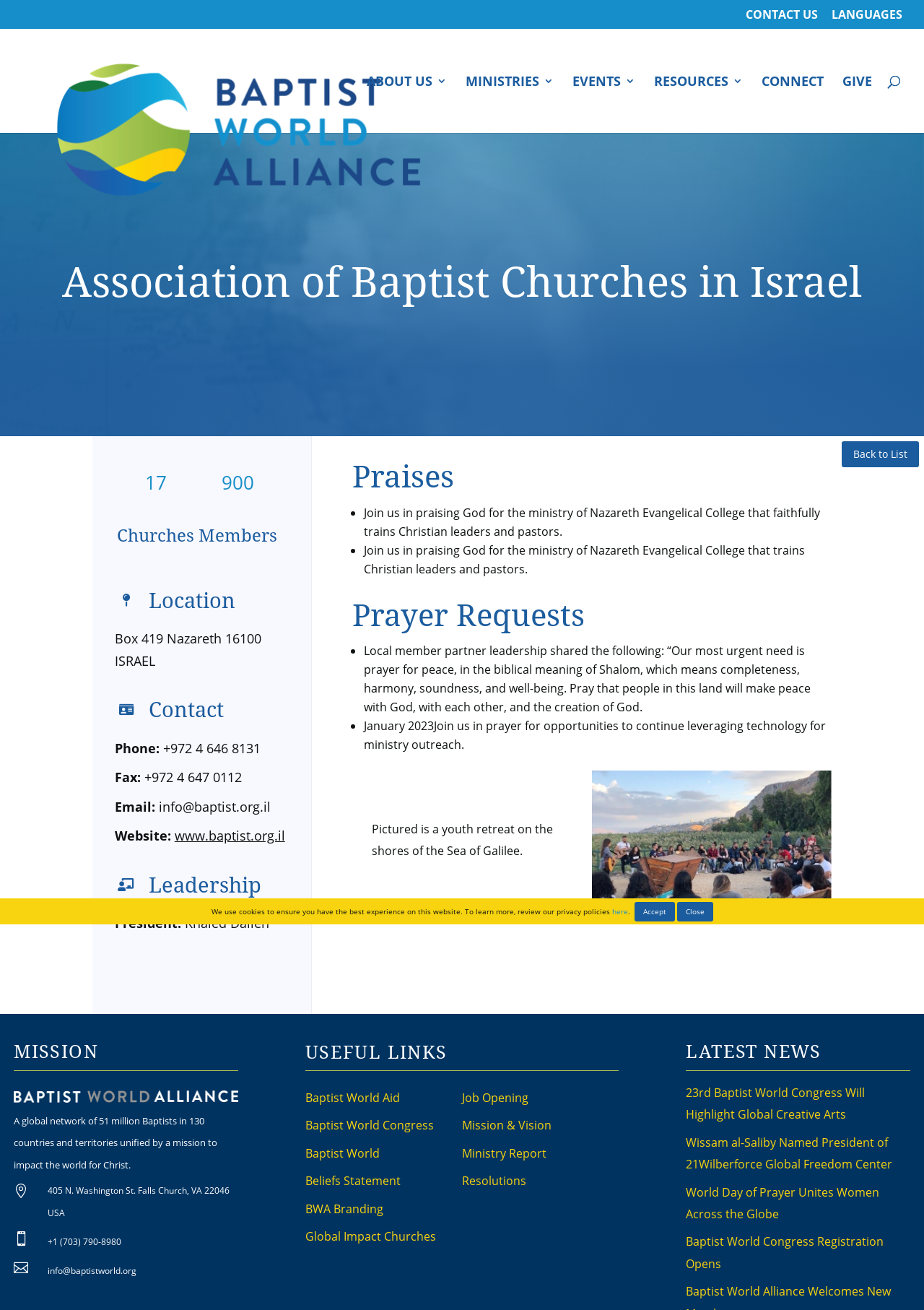Using the elements shown in the image, answer the question comprehensively: What is the phone number of the organization?

I found the answer by looking at the static text element with the text 'Phone:' and the adjacent static text element with the phone number.